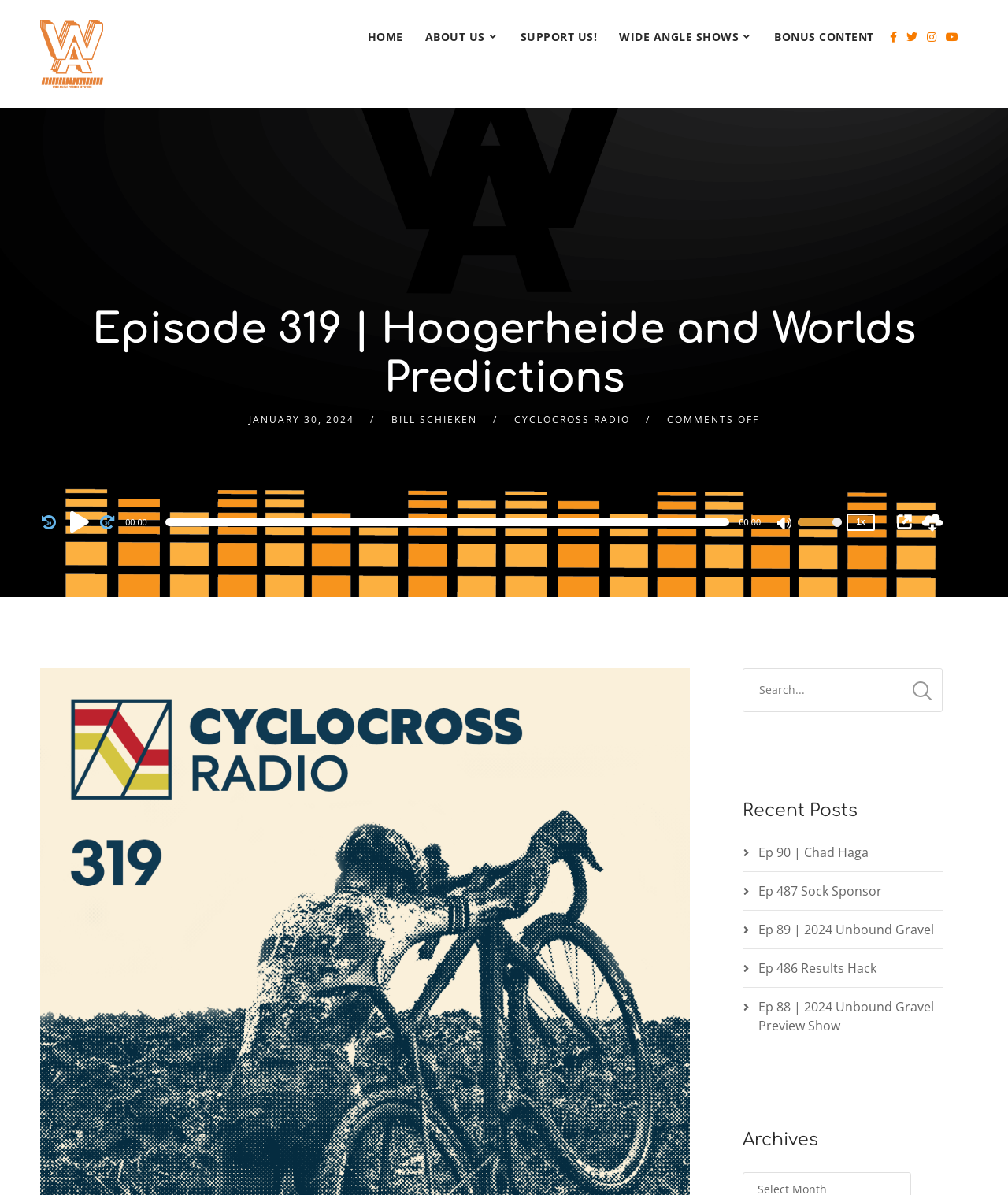Using the given description, provide the bounding box coordinates formatted as (top-left x, top-left y, bottom-right x, bottom-right y), with all values being floating point numbers between 0 and 1. Description: HOME

[0.354, 0.0, 0.411, 0.062]